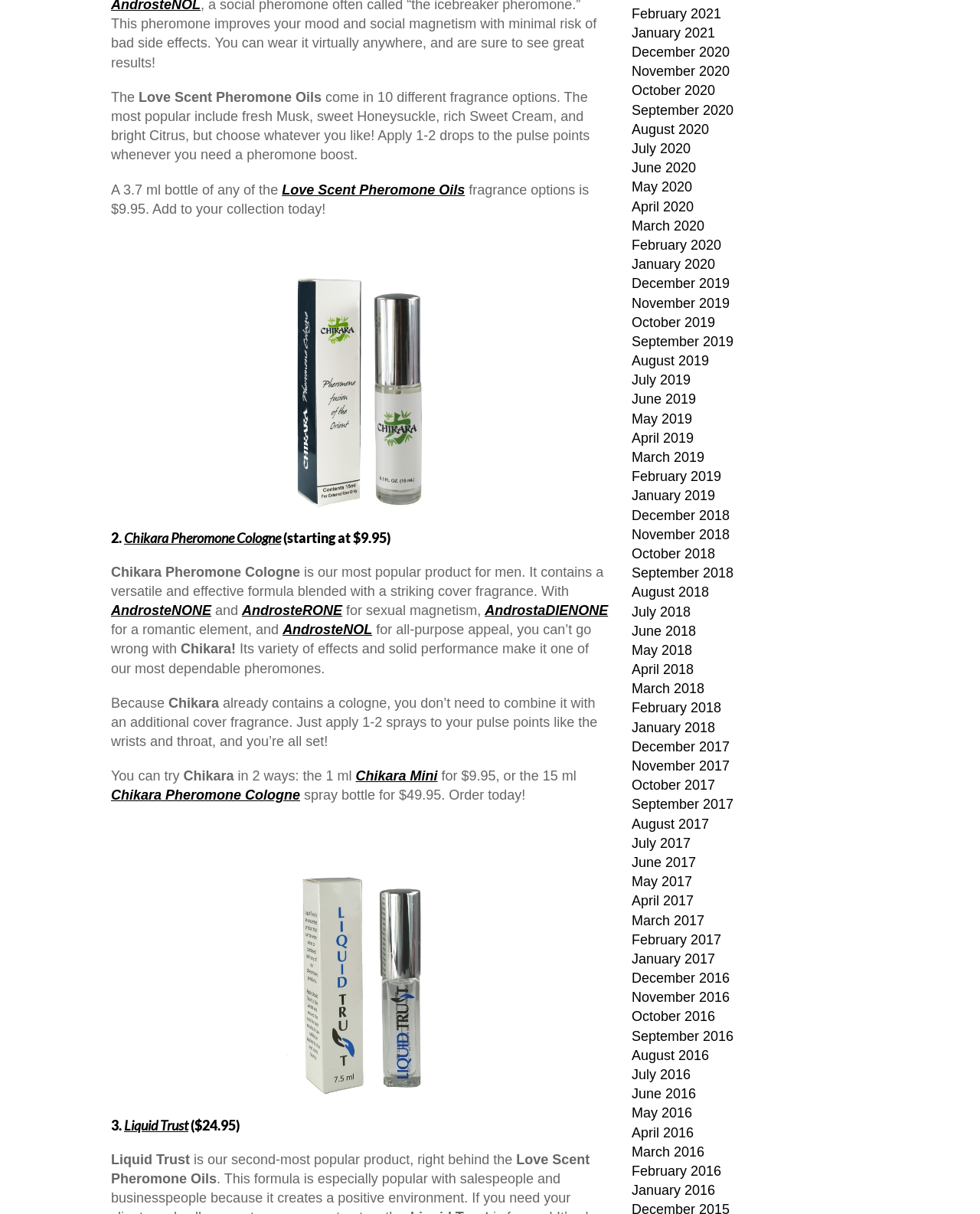Determine the bounding box coordinates for the clickable element required to fulfill the instruction: "View the 'Liquid Trust' product details". Provide the coordinates as four float numbers between 0 and 1, i.e., [left, top, right, bottom].

[0.113, 0.705, 0.621, 0.907]